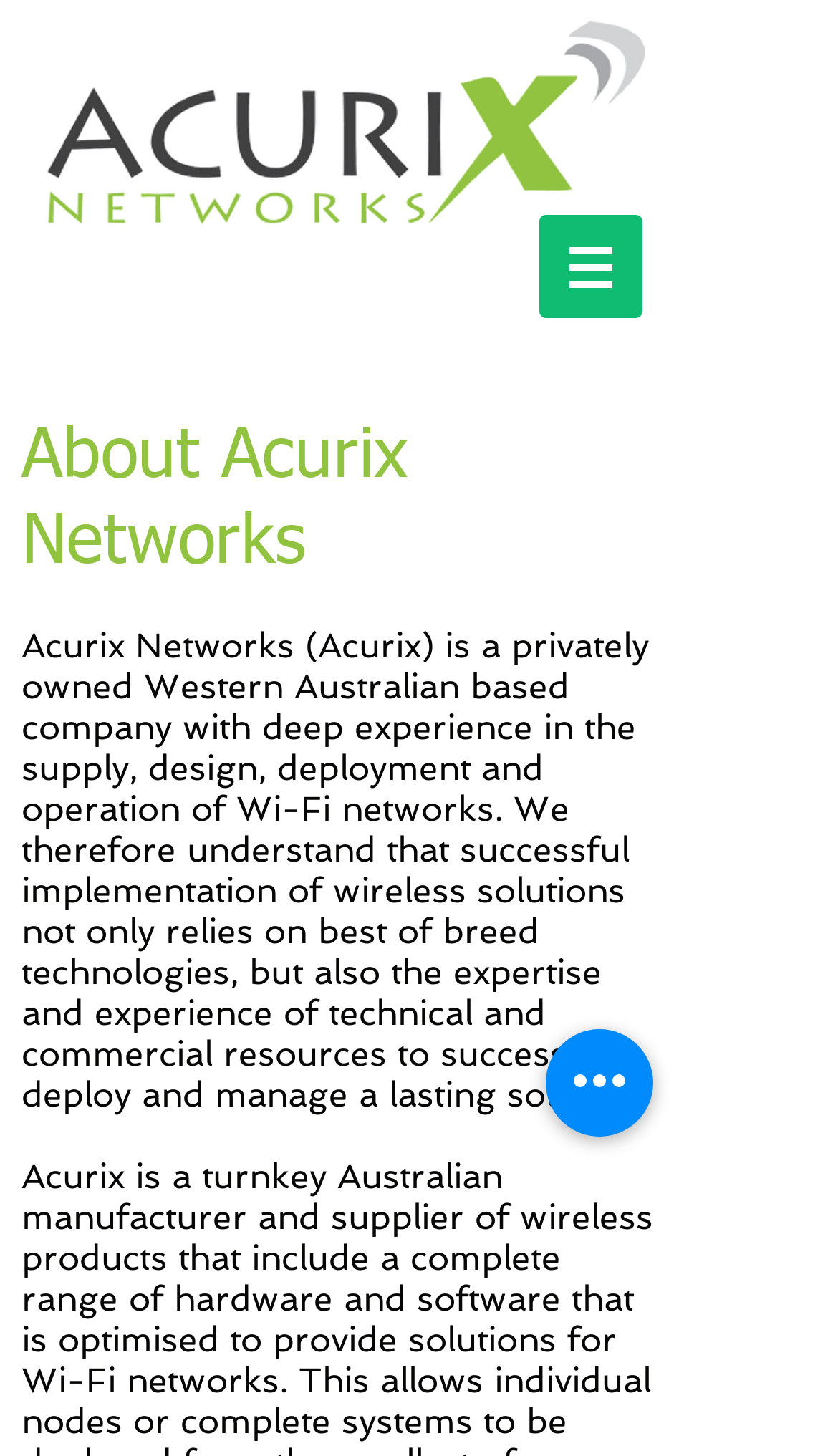Reply to the question below using a single word or brief phrase:
What is the logo image filename?

Acurix-Networks-logo-2-dark grey.png